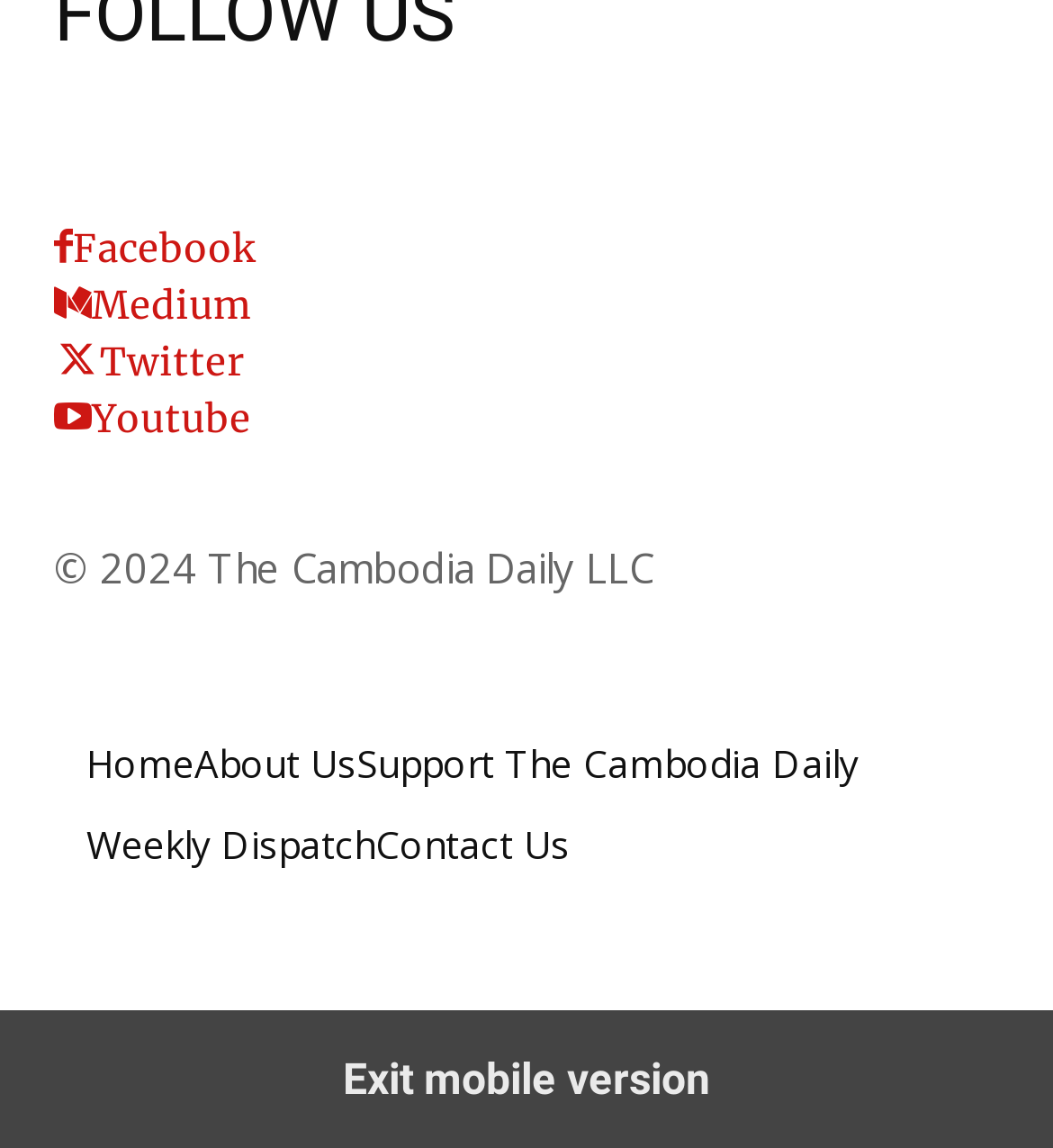Locate the bounding box coordinates of the element that needs to be clicked to carry out the instruction: "visit Home page". The coordinates should be given as four float numbers ranging from 0 to 1, i.e., [left, top, right, bottom].

[0.082, 0.632, 0.185, 0.702]